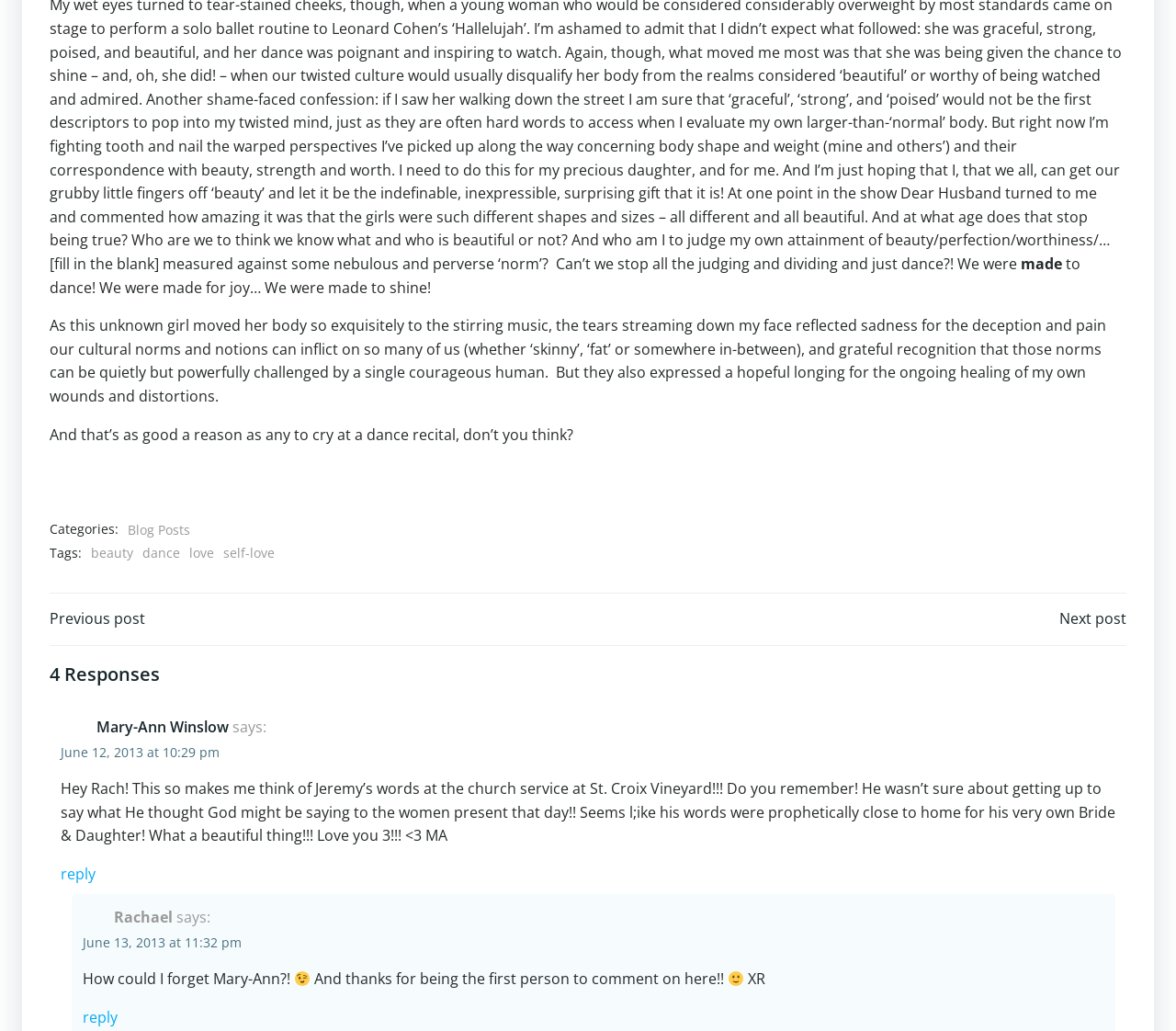Kindly determine the bounding box coordinates of the area that needs to be clicked to fulfill this instruction: "Search".

None